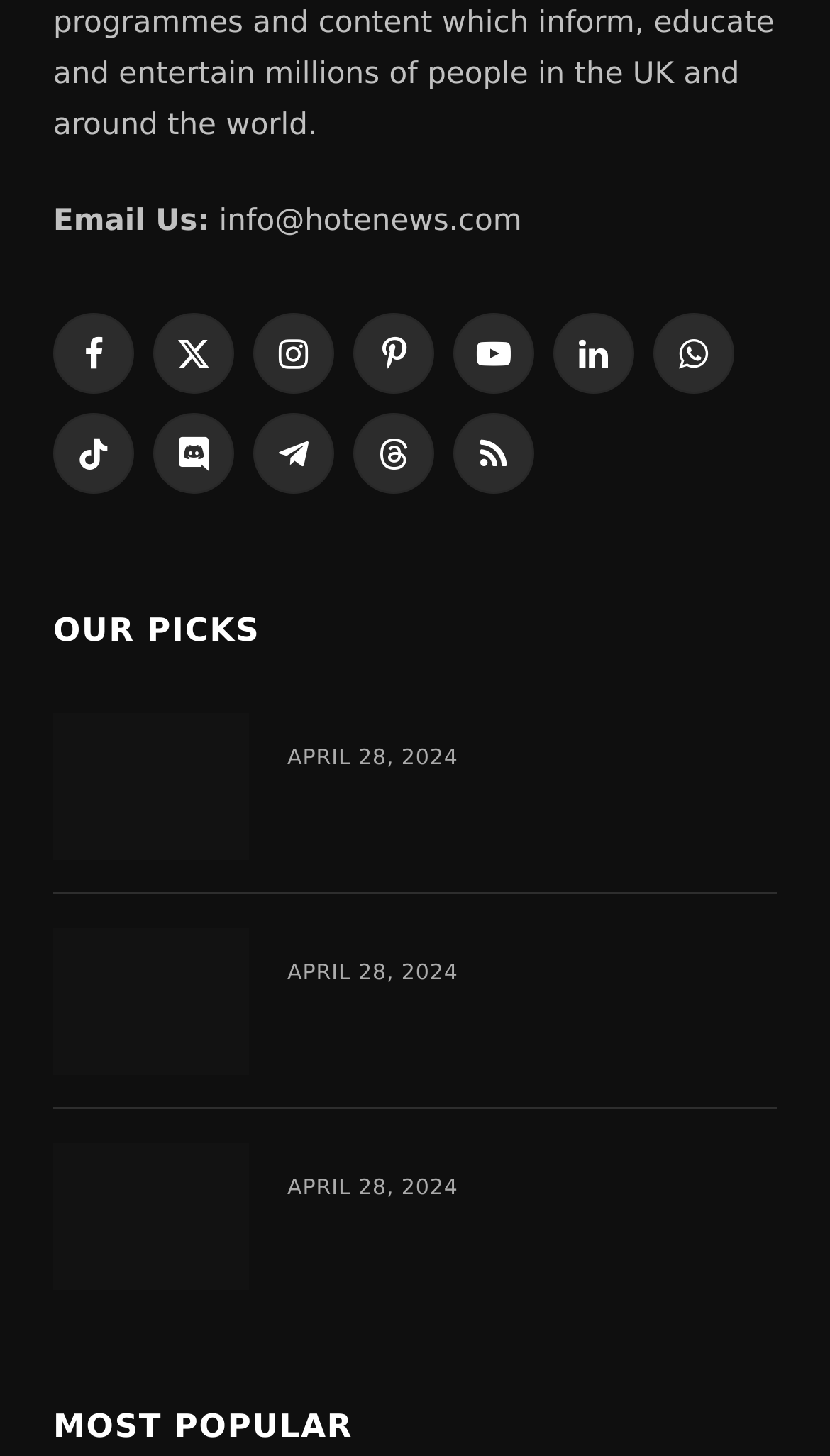How many social media links are available?
We need a detailed and meticulous answer to the question.

The social media links are listed in two rows, with 7 links in the first row and 4 links in the second row. Counting each link individually, there are a total of 11 social media links available.